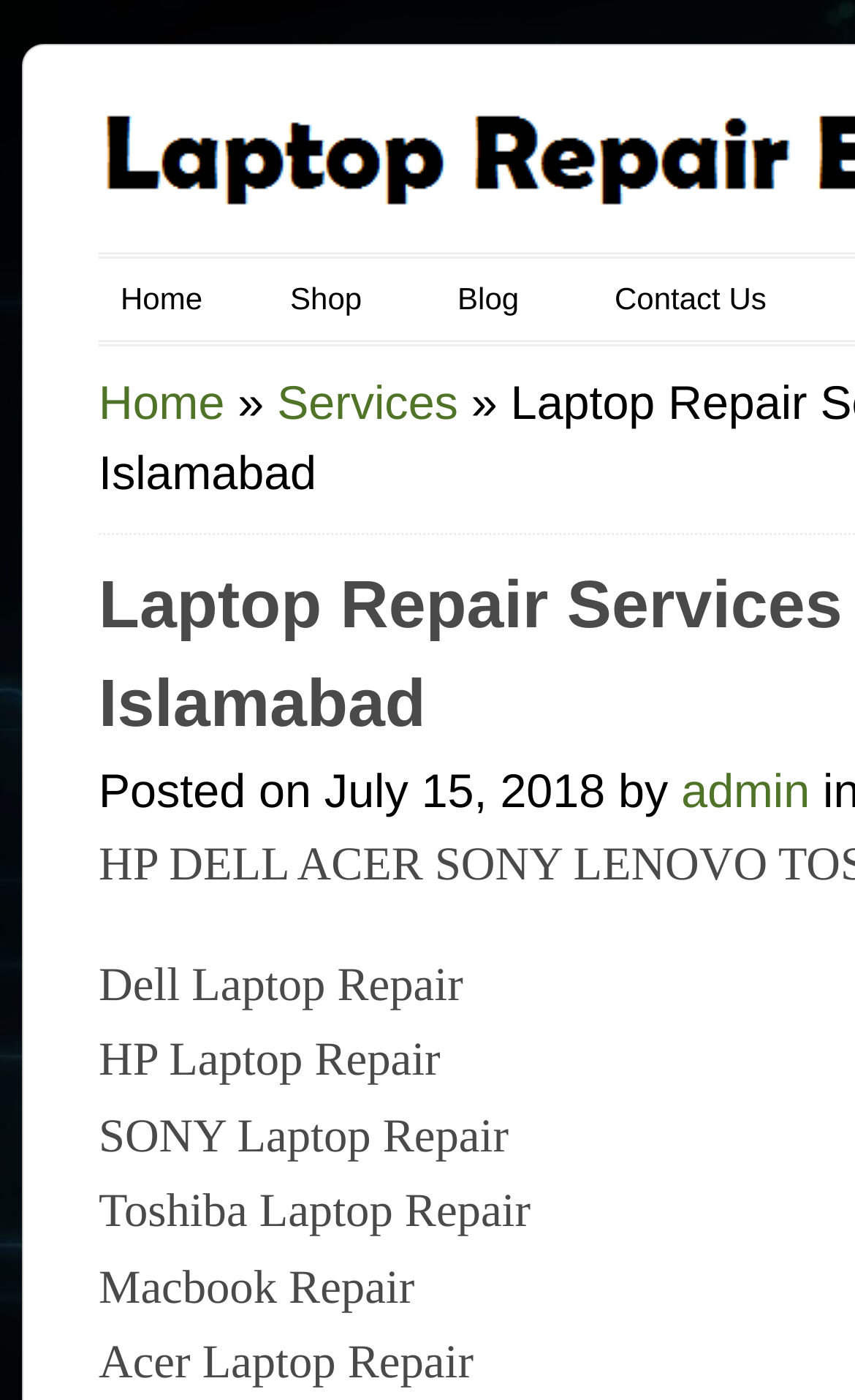Give a one-word or one-phrase response to the question:
How many navigation links are at the top?

4